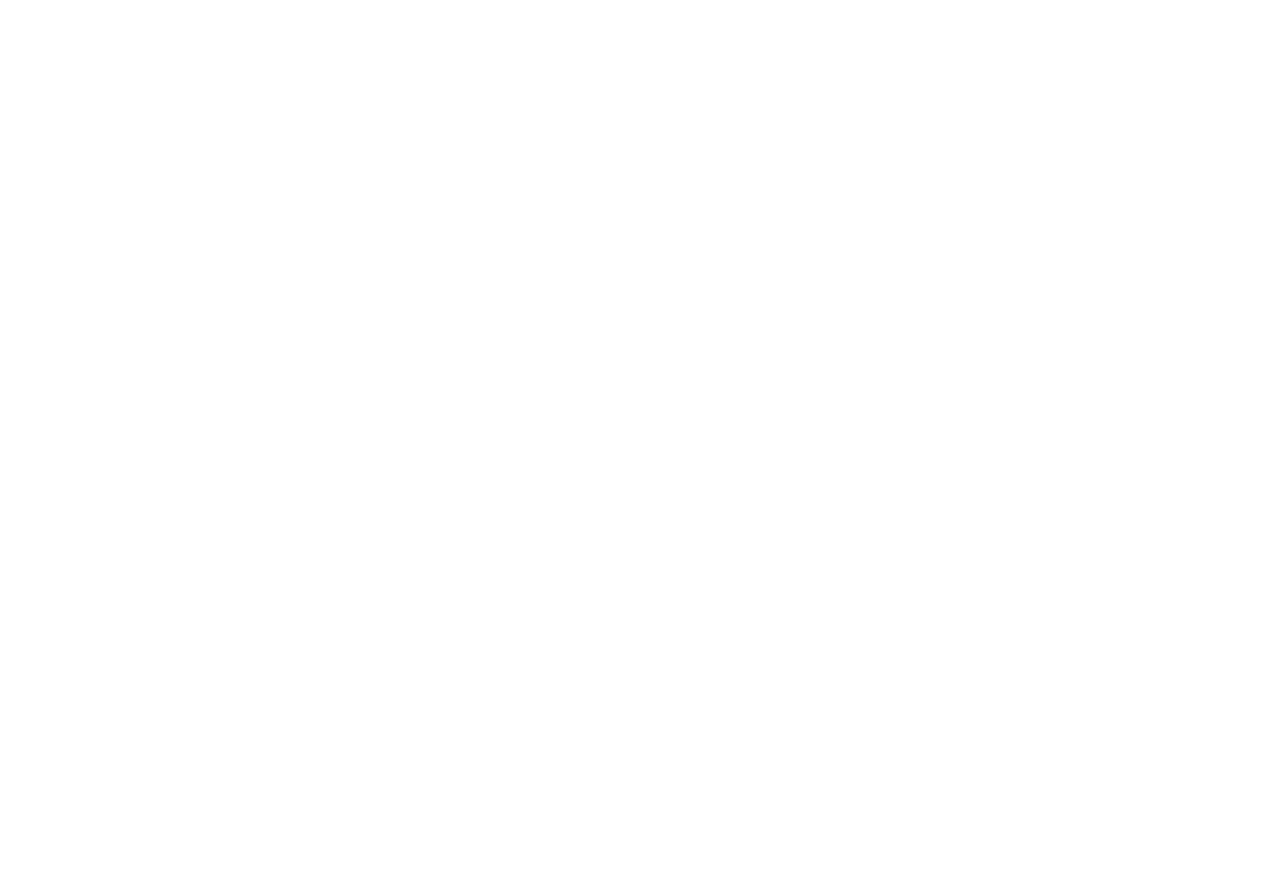Provide a single word or phrase to answer the given question: 
What is the date of the article?

Tue, Mar 29, 2016